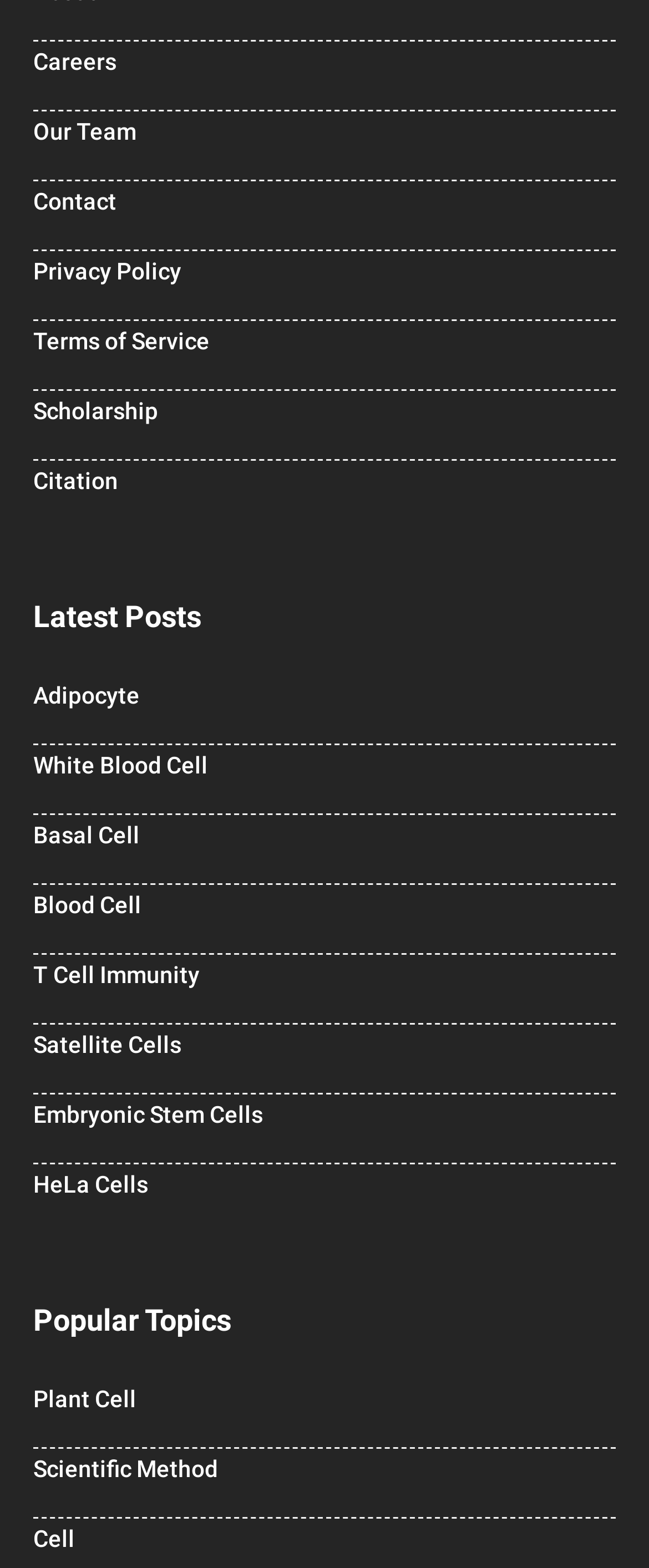Determine the bounding box coordinates of the region that needs to be clicked to achieve the task: "Learn about Embryonic Stem Cells".

[0.051, 0.702, 0.405, 0.719]